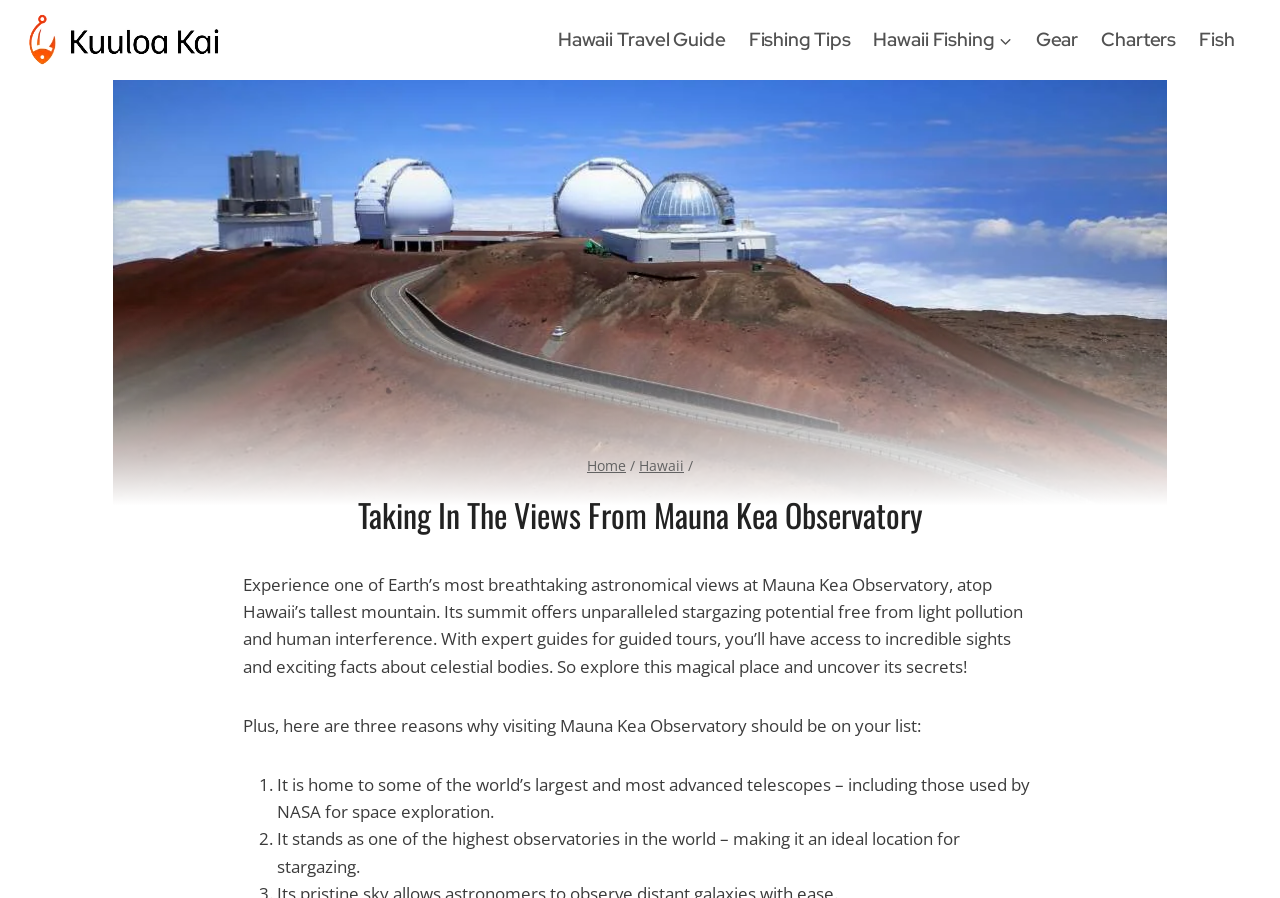How many reasons are given for visiting Mauna Kea Observatory?
Can you give a detailed and elaborate answer to the question?

The webpage lists three reasons why visiting Mauna Kea Observatory should be on one's list, which are: it is home to some of the world's largest and most advanced telescopes, it stands as one of the highest observatories in the world, and it offers unparalleled stargazing potential.